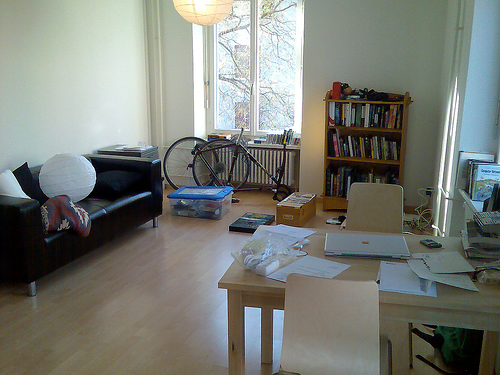What is the purpose of the medium-sized wooden table? Using the information from the screenshot, answer with a single word or phrase.

A workspace